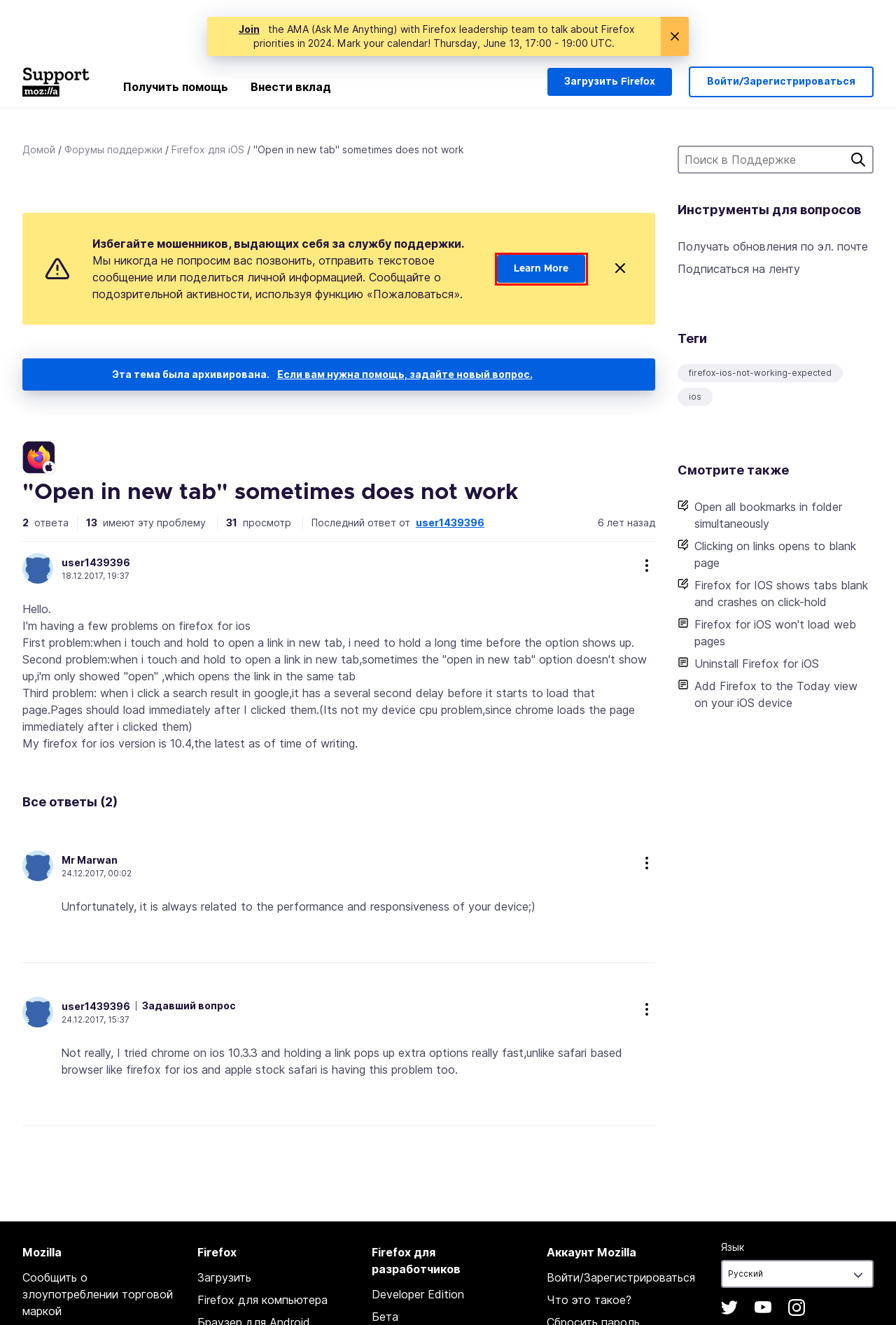Given a screenshot of a webpage with a red bounding box highlighting a UI element, choose the description that best corresponds to the new webpage after clicking the element within the red bounding box. Here are your options:
A. Websites & Communications Terms of Use — Mozilla
B. Violating Website Report — Mozilla
C. Avoid and report Mozilla tech support scams | Mozilla Support
D. Internet for people, not profit — Mozilla Global
E. Try New Features in a Pre-Release Android Browser | Firefox
F. Firefox Developer Edition
G. Download and test future releases of Firefox for desktop, Android and iOS.
H. Get Firefox for desktop — Mozilla (US)

C